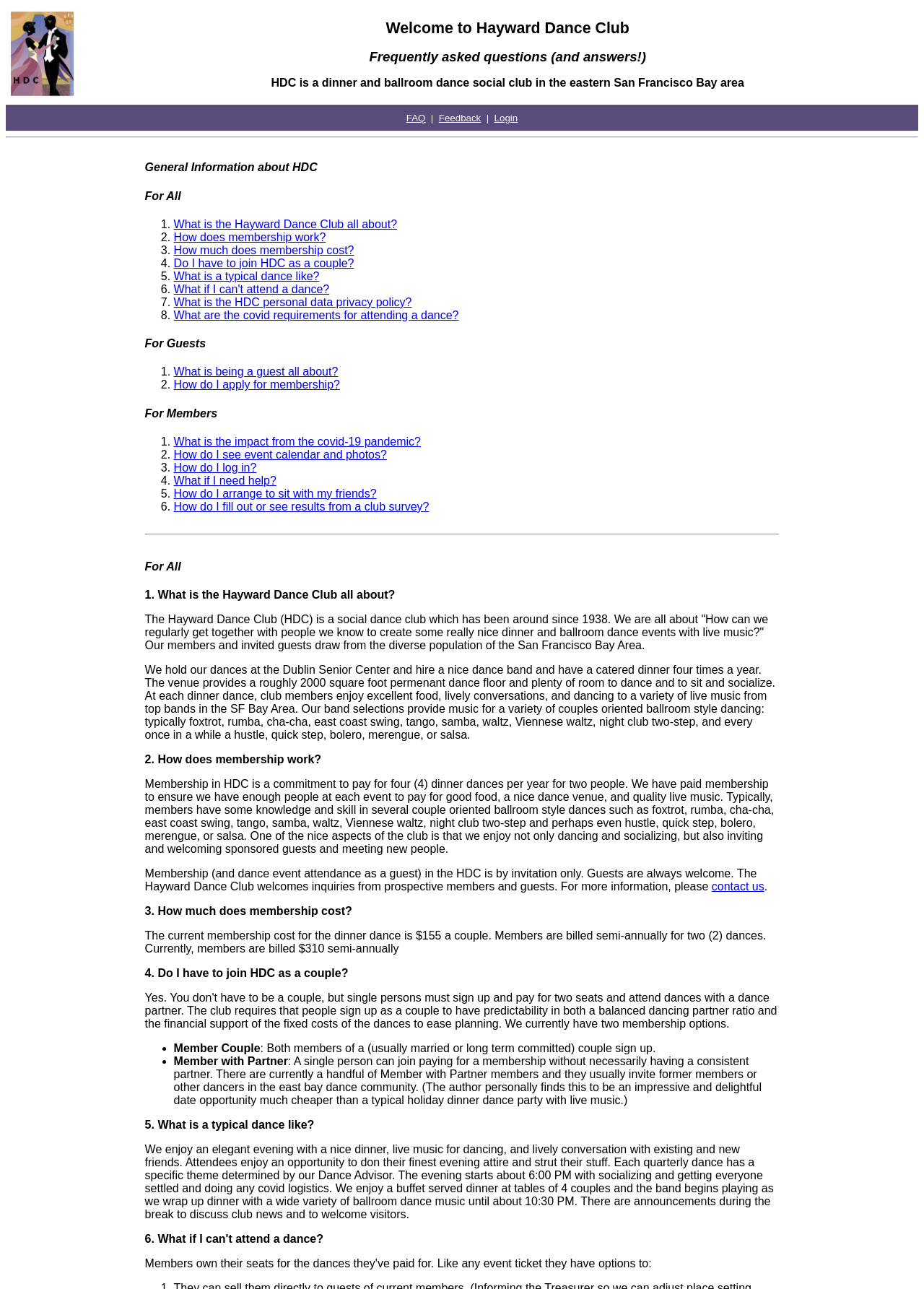Identify the bounding box of the UI element that matches this description: "contact us".

[0.77, 0.683, 0.827, 0.693]